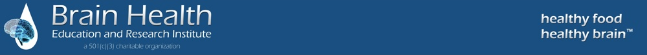What is the color of the background?
Use the image to answer the question with a single word or phrase.

Blue